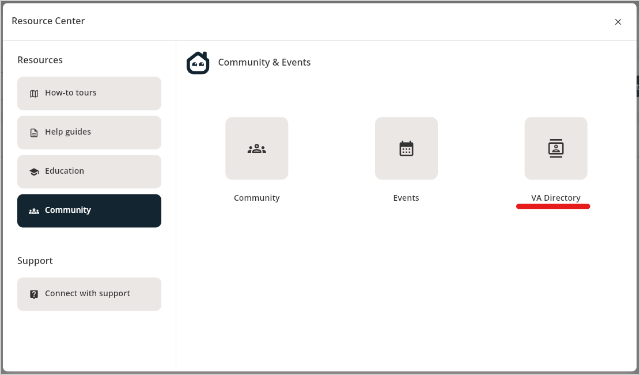Elaborate on the various elements present in the image.

The image depicts the "Resource Center" interface, highlighting the "Community & Events" section. On the left side, the navigation options include "How-to tours," "Help guides," and "Education." Prominently displayed in the center are three key categories: "Community," "Events," and the "VA Directory." The "VA Directory" button is emphasized with a red underline, drawing attention to its significance within this section. This design aims to provide easy access to community resources and events, enhancing user engagement and support.